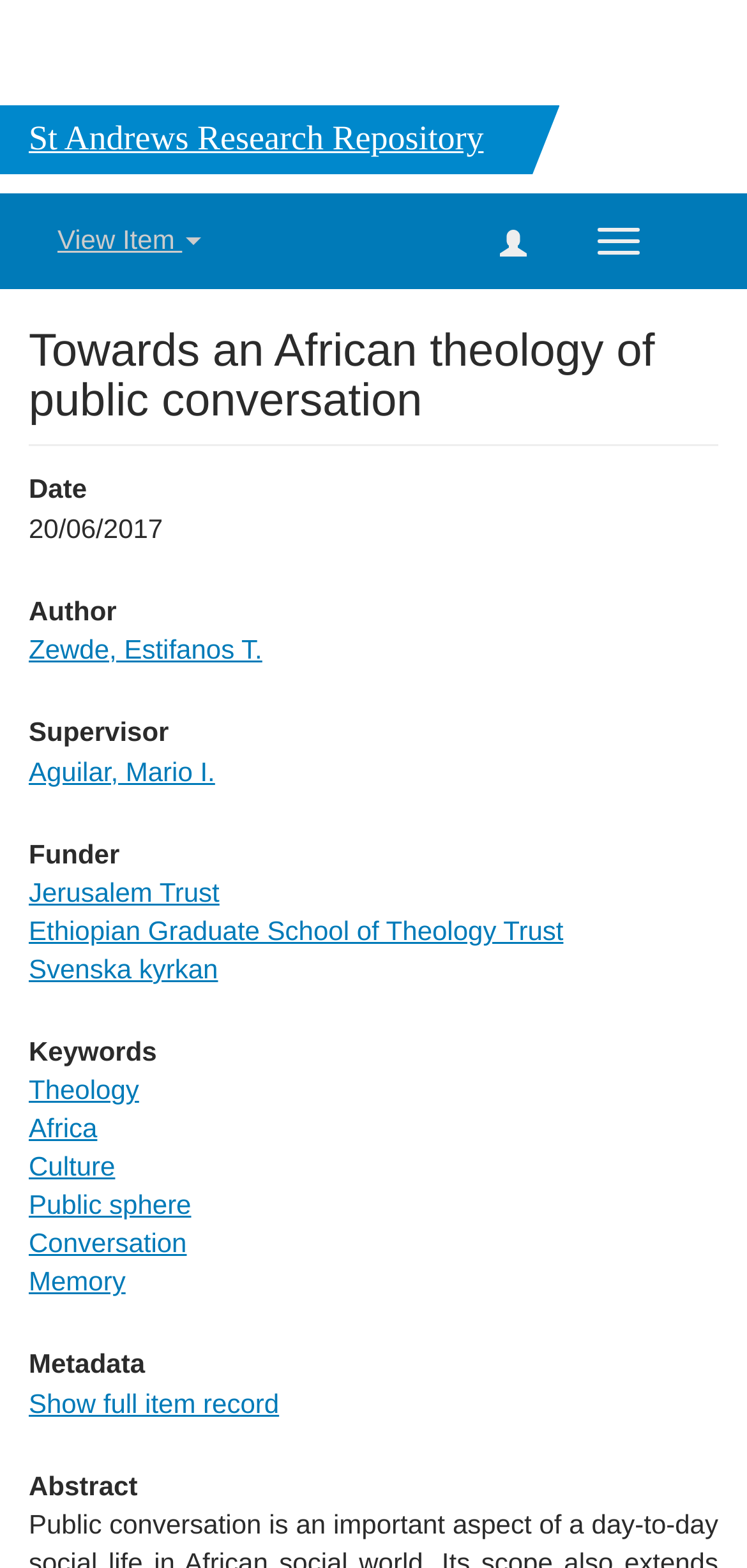Who is the author of the item?
Look at the screenshot and respond with a single word or phrase.

Zewde, Estifanos T.